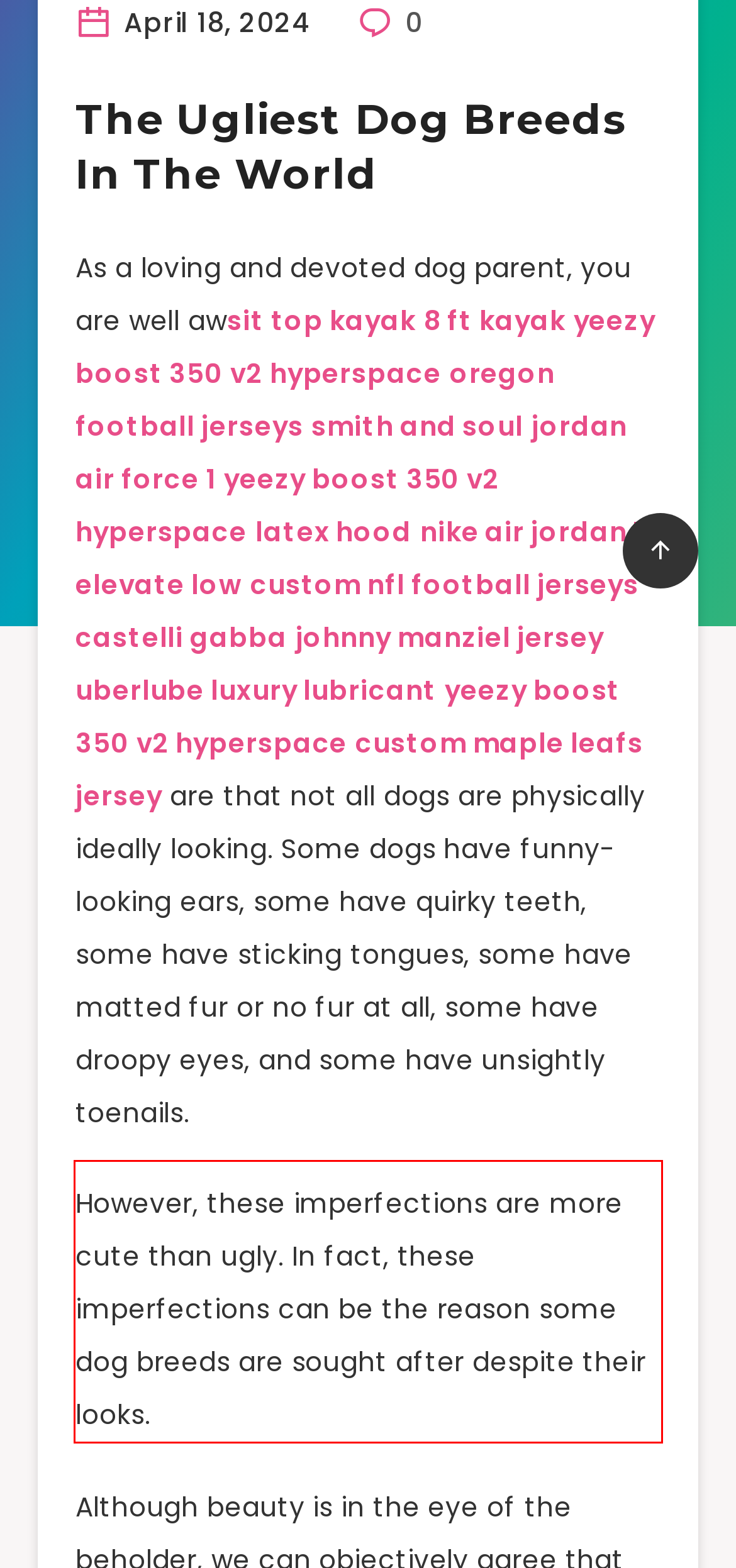Using the provided screenshot of a webpage, recognize the text inside the red rectangle bounding box by performing OCR.

However, these imperfections are more cute than ugly. In fact, these imperfections can be the reason some dog breeds are sought after despite their looks.